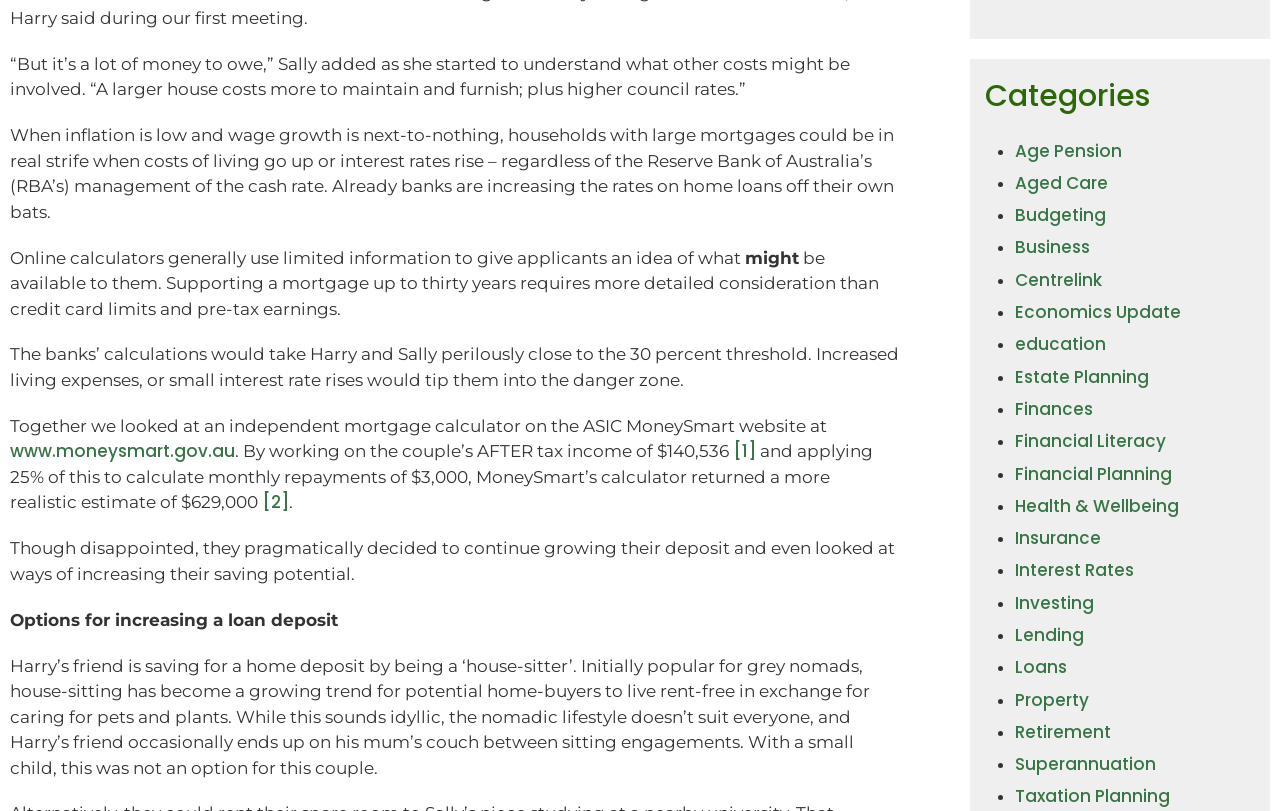What is the website mentioned in the article?
Refer to the image and provide a one-word or short phrase answer.

www.moneysmart.gov.au